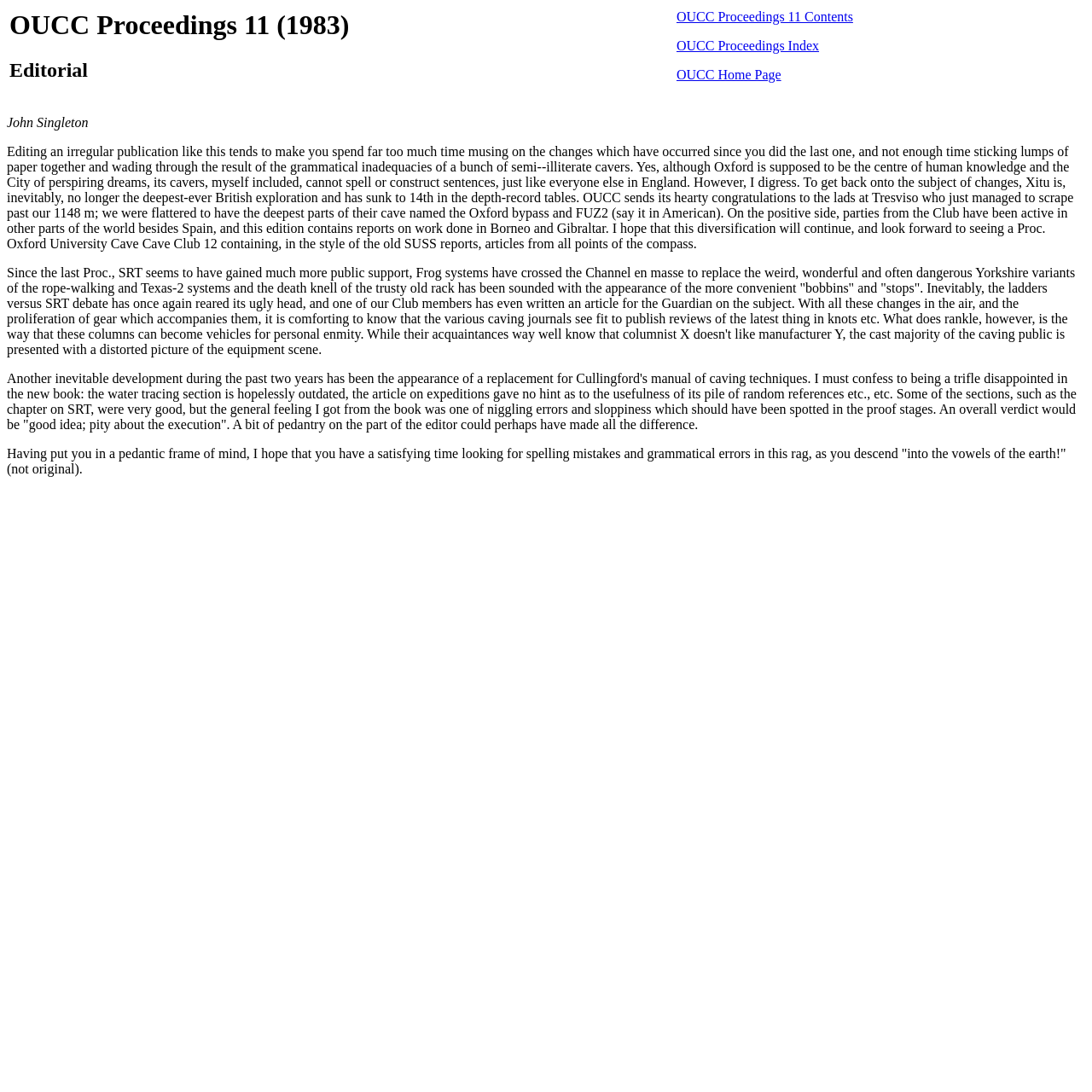Identify and provide the text content of the webpage's primary headline.

OUCC Proceedings 11 (1983)